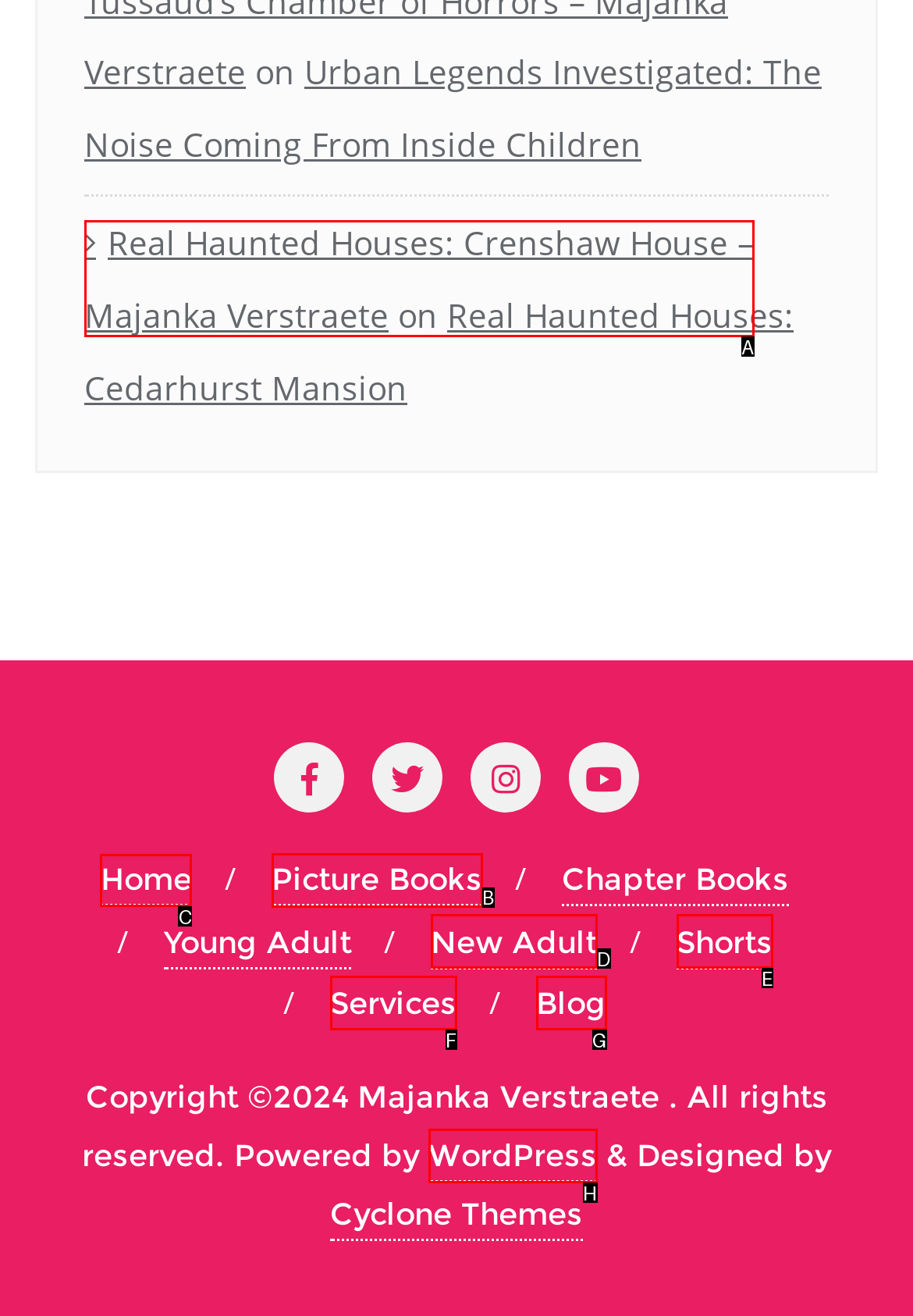Which option should you click on to fulfill this task: Visit the Home page? Answer with the letter of the correct choice.

C